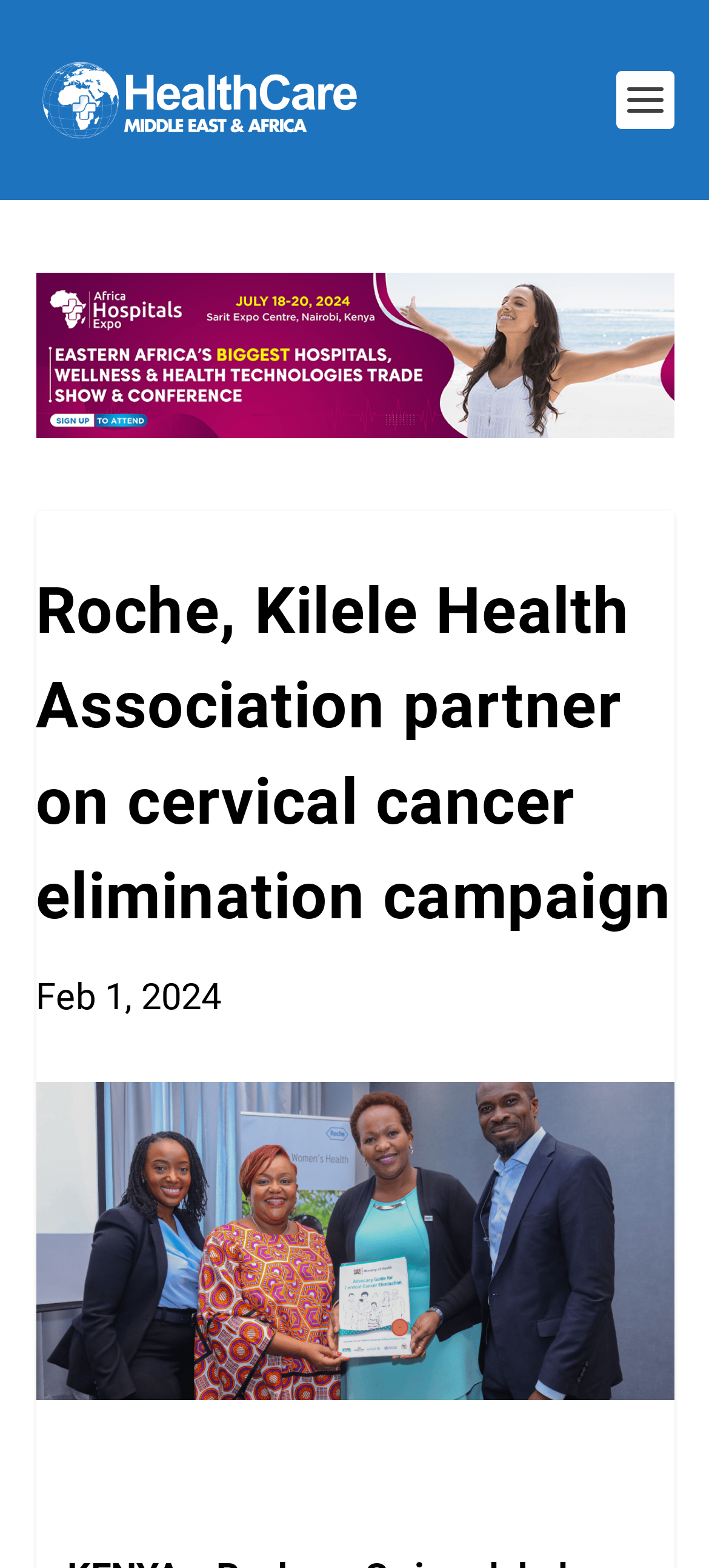Give a concise answer using one word or a phrase to the following question:
What is the topic of the article?

cervical cancer elimination campaign